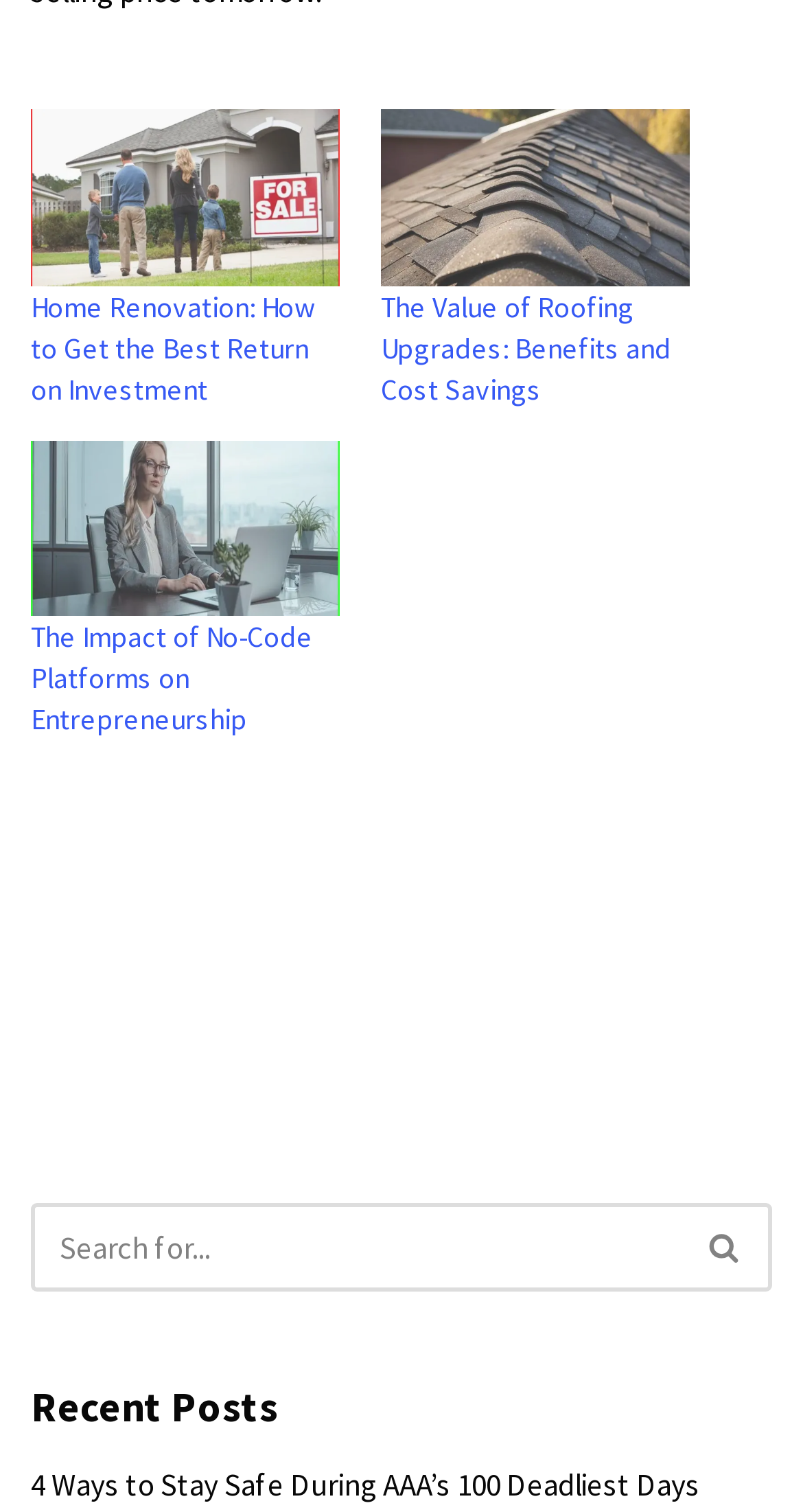Identify the bounding box coordinates of the clickable region required to complete the instruction: "Explore no-code platforms". The coordinates should be given as four float numbers within the range of 0 and 1, i.e., [left, top, right, bottom].

[0.038, 0.291, 0.423, 0.408]